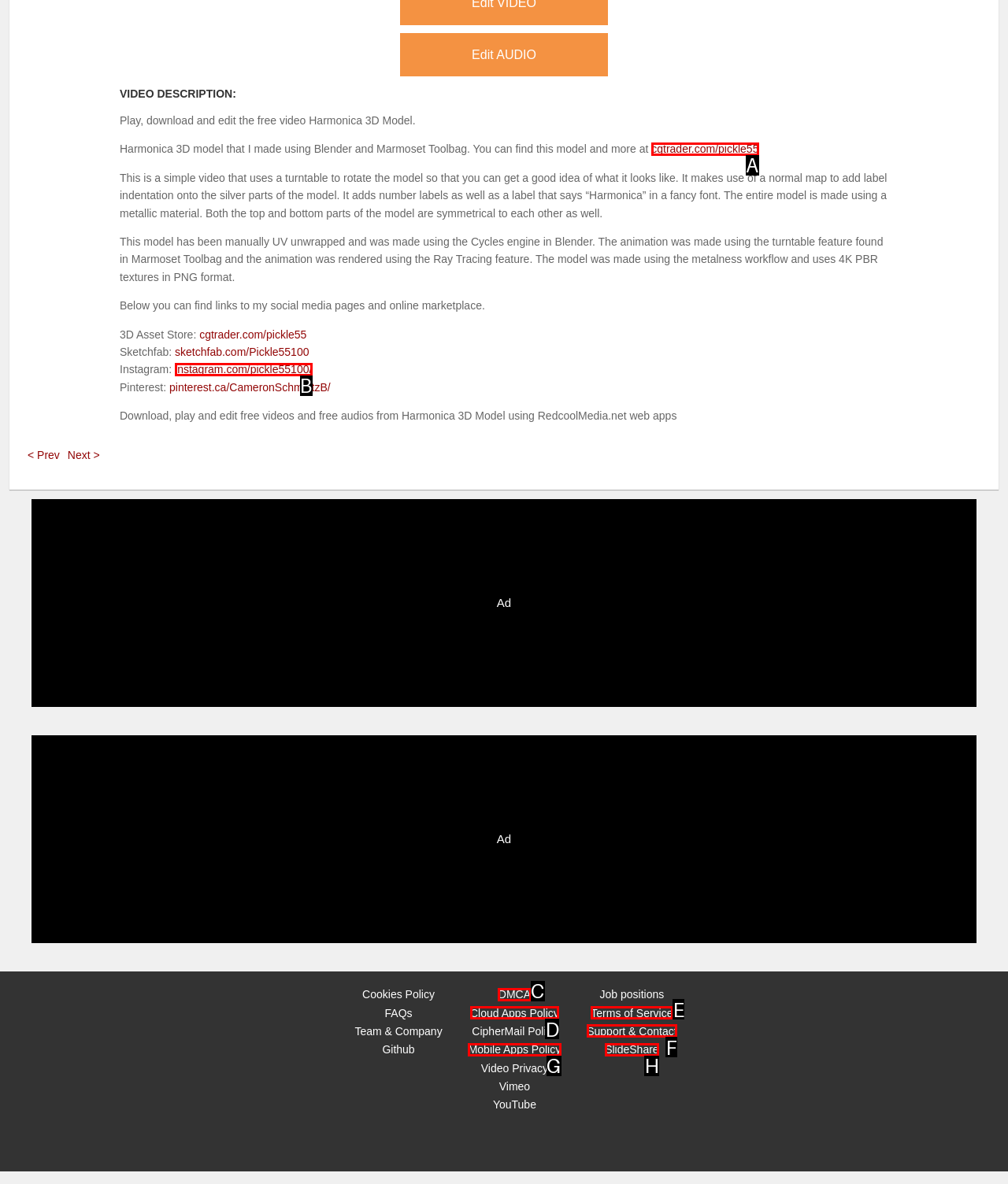Select the option that corresponds to the description: Cloud Apps Policy
Respond with the letter of the matching choice from the options provided.

D